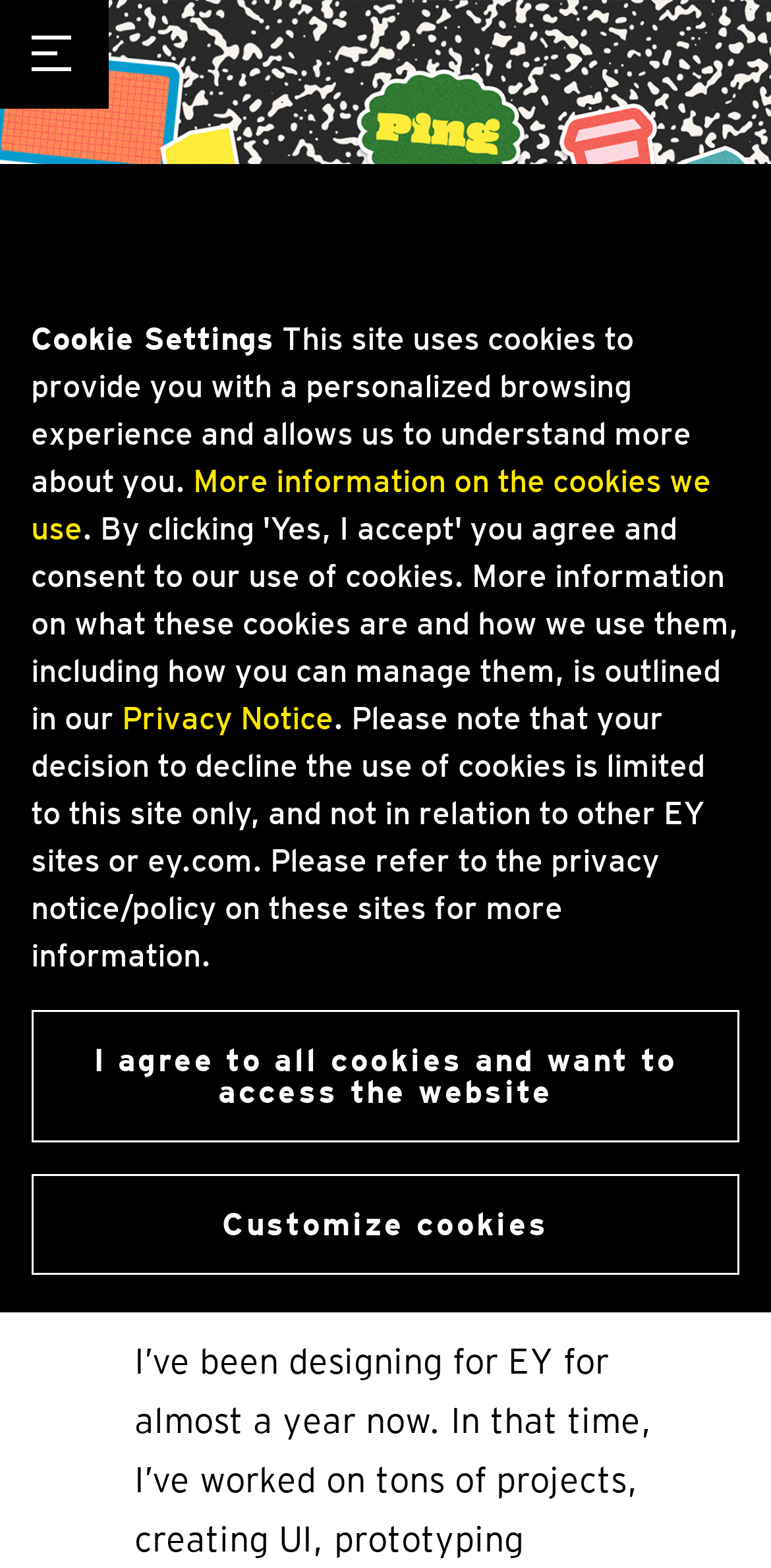Respond to the following query with just one word or a short phrase: 
What is the purpose of the button at the top left corner?

Close navigation menu